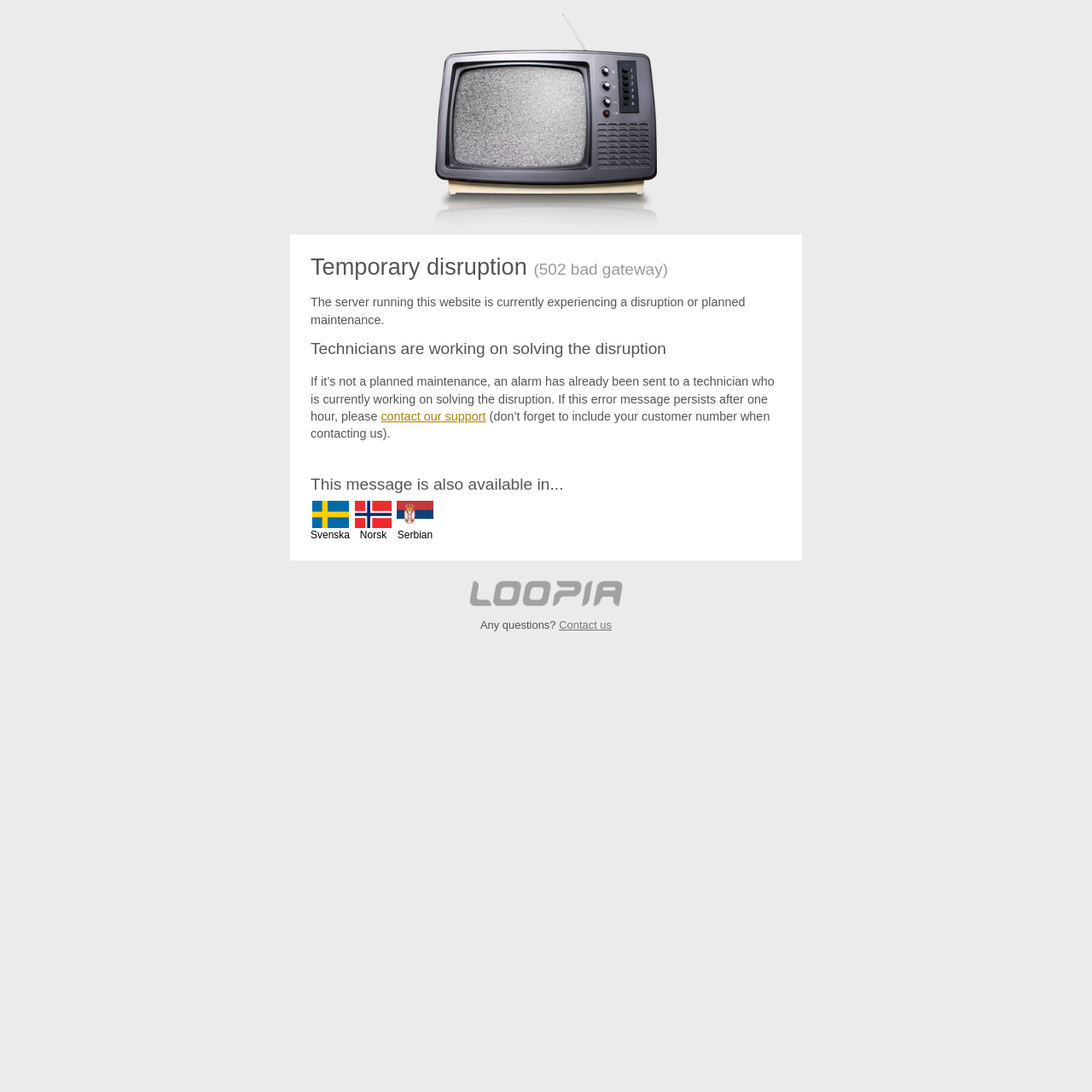What languages is this message available in?
Please use the visual content to give a single word or phrase answer.

Svenska, Norsk, Serbian